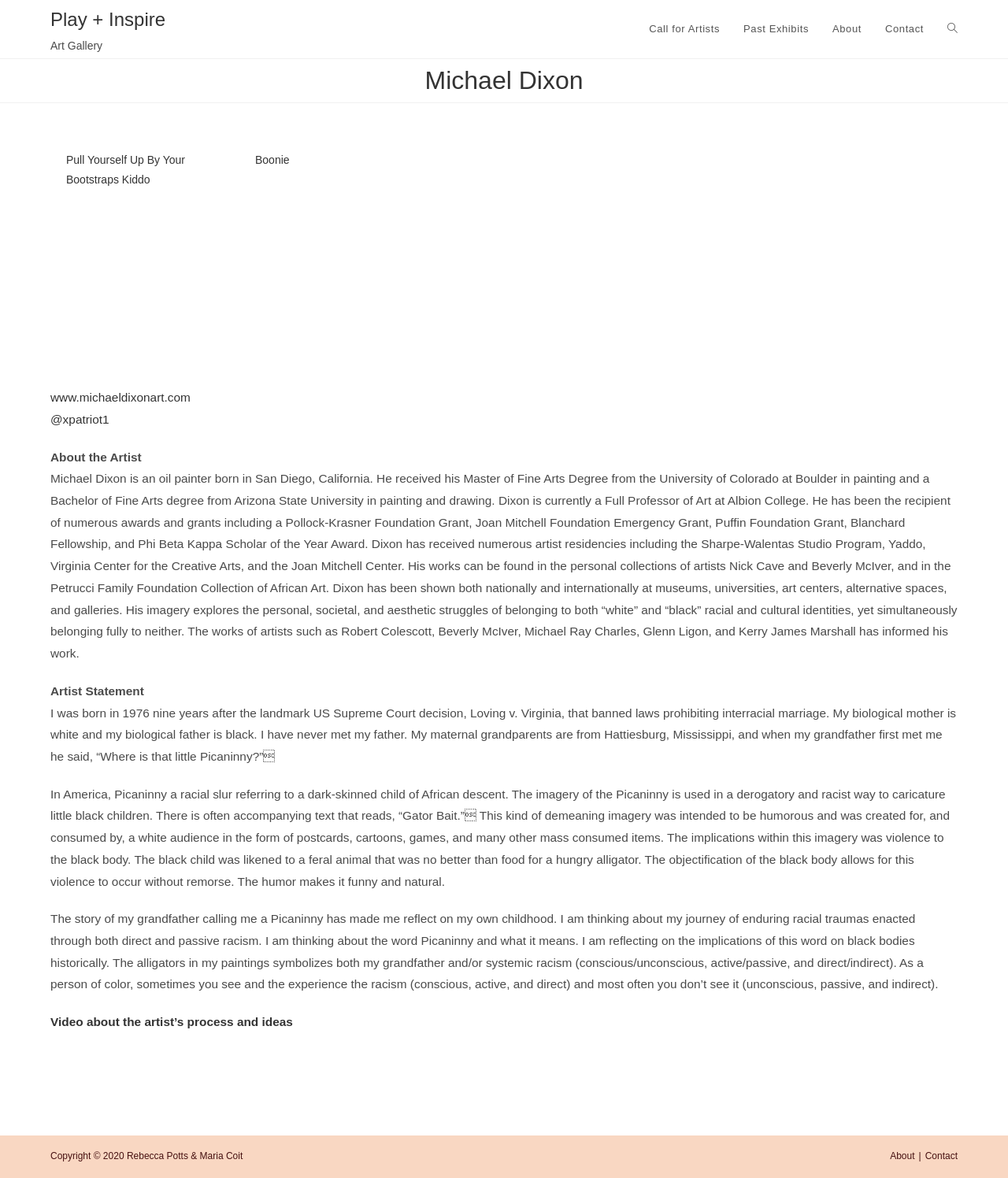Using the format (top-left x, top-left y, bottom-right x, bottom-right y), provide the bounding box coordinates for the described UI element. All values should be floating point numbers between 0 and 1: Play + Inspire

[0.05, 0.007, 0.164, 0.025]